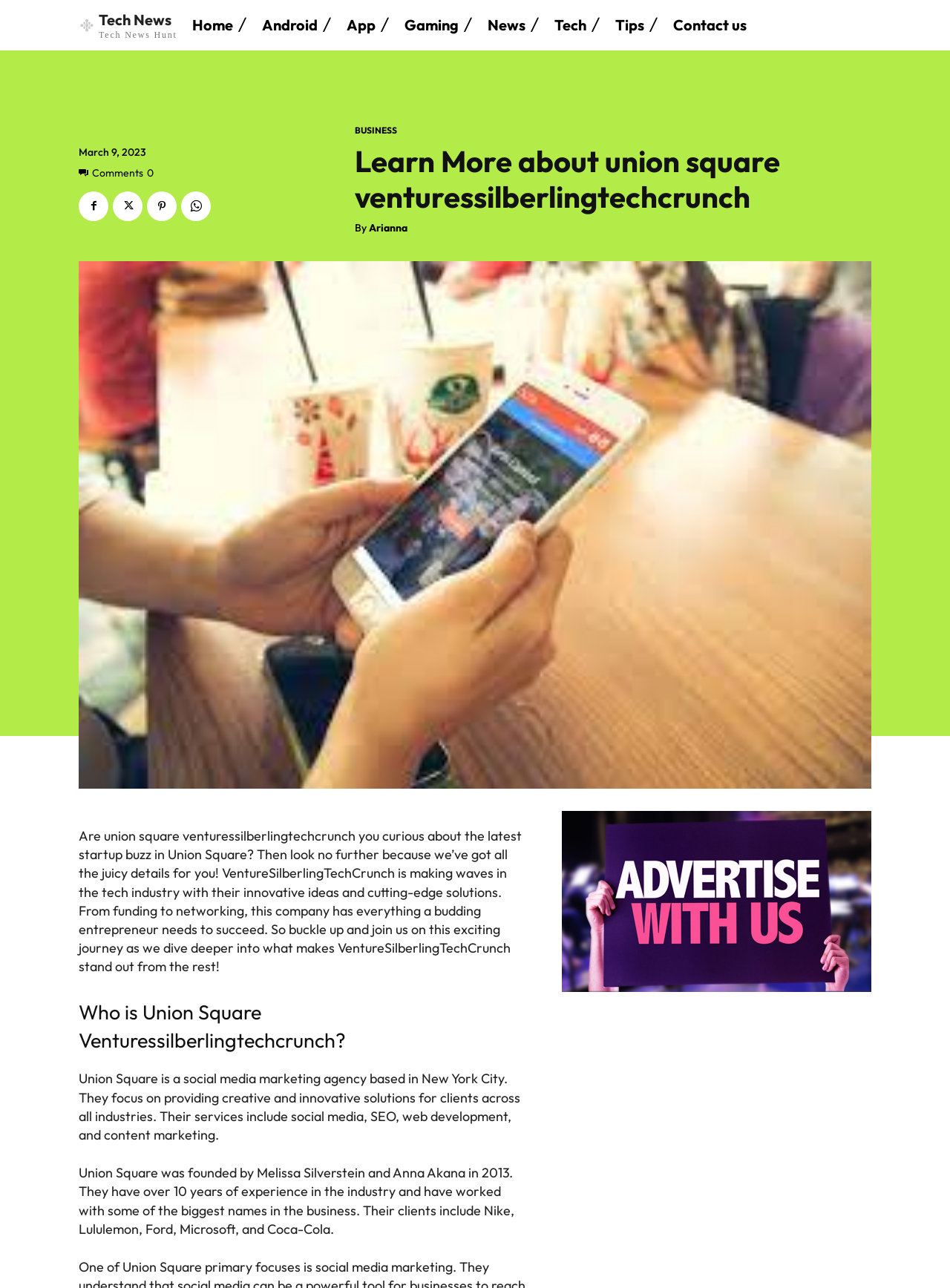Determine the bounding box coordinates of the clickable area required to perform the following instruction: "Click on the 'Home' link". The coordinates should be represented as four float numbers between 0 and 1: [left, top, right, bottom].

[0.202, 0.006, 0.245, 0.033]